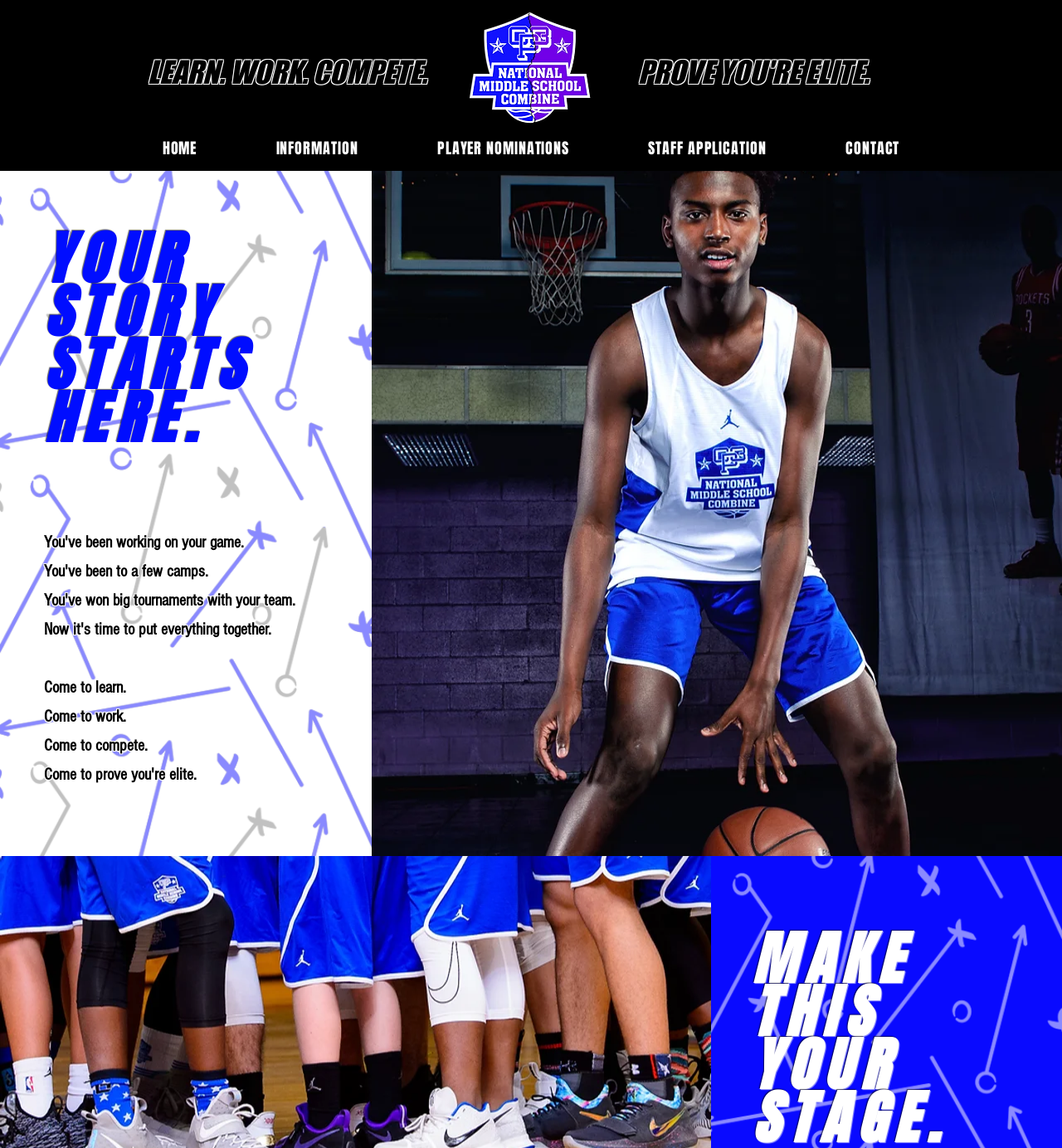Give a short answer using one word or phrase for the question:
What are the three phrases on the left side?

Learn. Work. Compete.